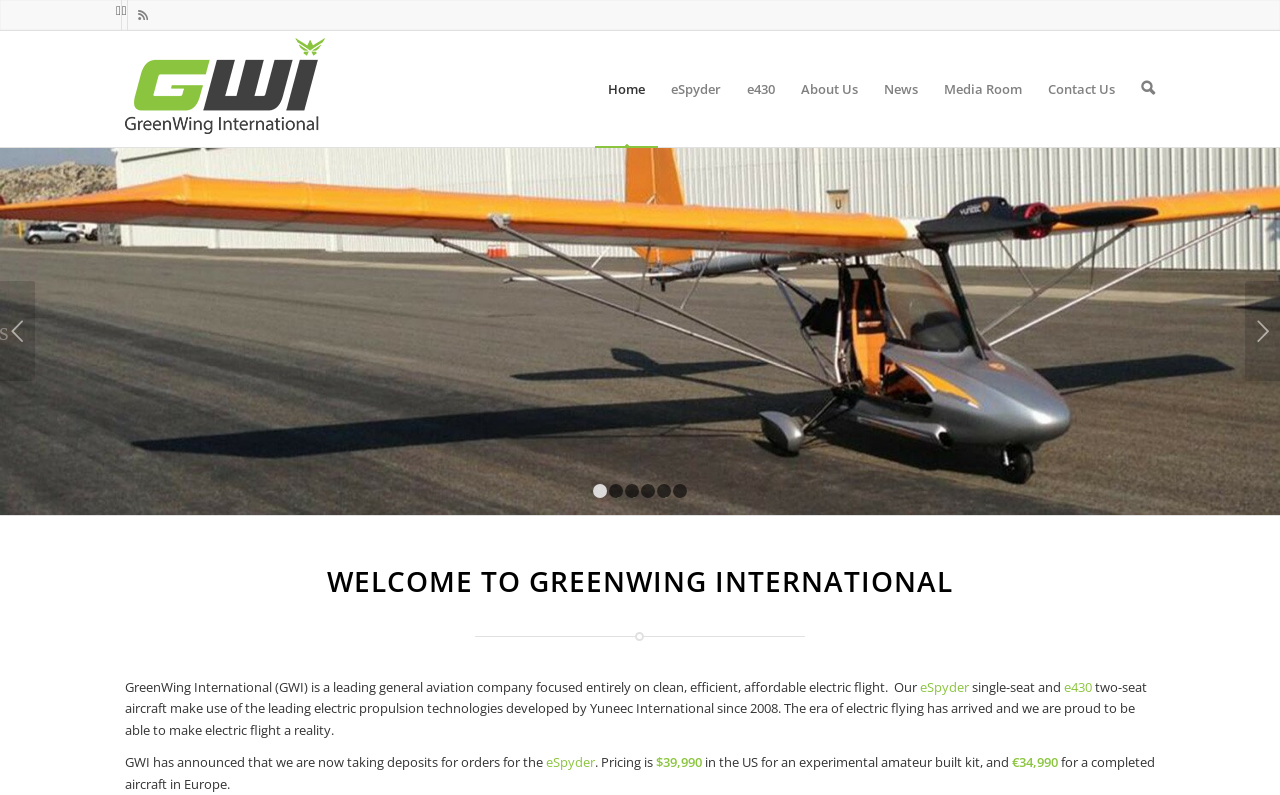Find the bounding box of the element with the following description: "News". The coordinates must be four float numbers between 0 and 1, formatted as [left, top, right, bottom].

None